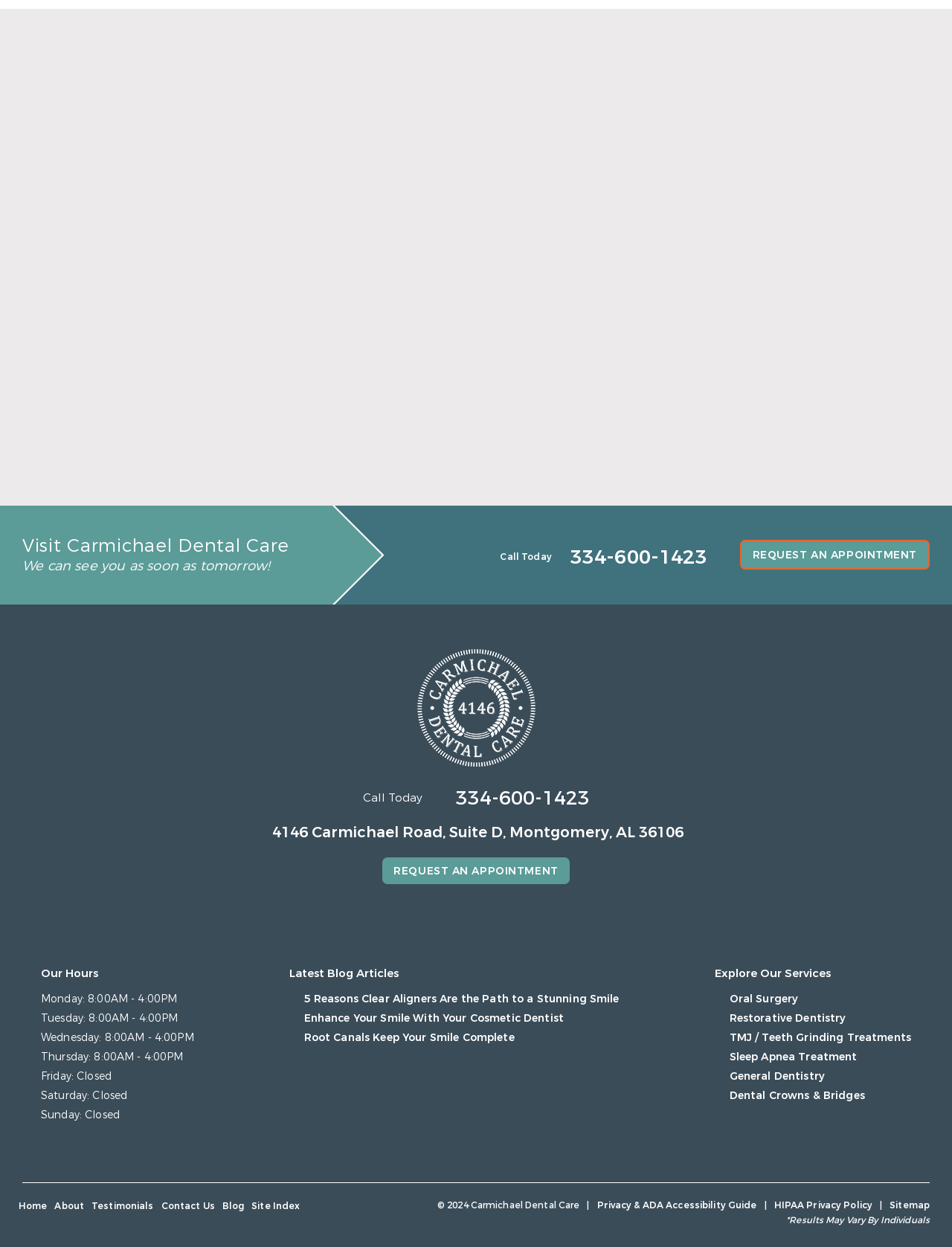Identify the bounding box coordinates of the area you need to click to perform the following instruction: "View all blog posts".

[0.436, 0.404, 0.564, 0.417]